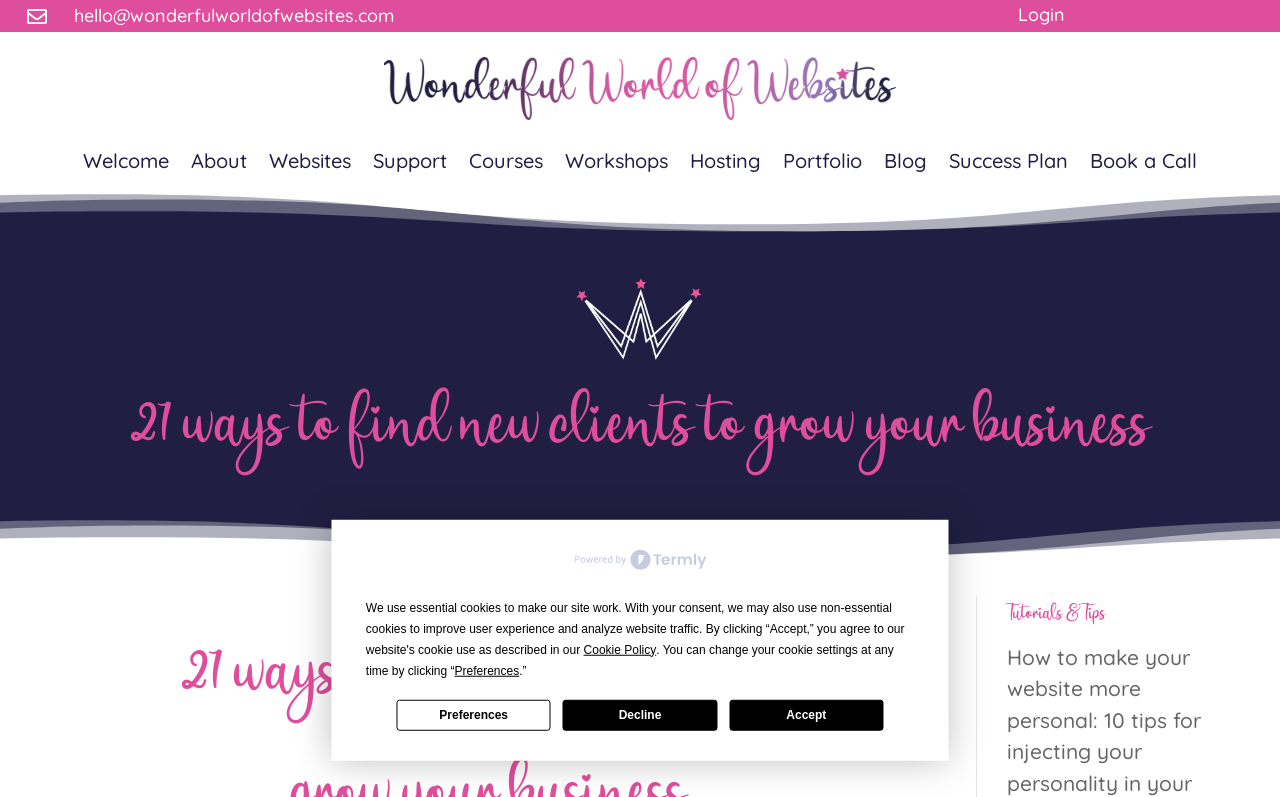Highlight the bounding box of the UI element that corresponds to this description: "Welcome".

[0.065, 0.193, 0.132, 0.221]